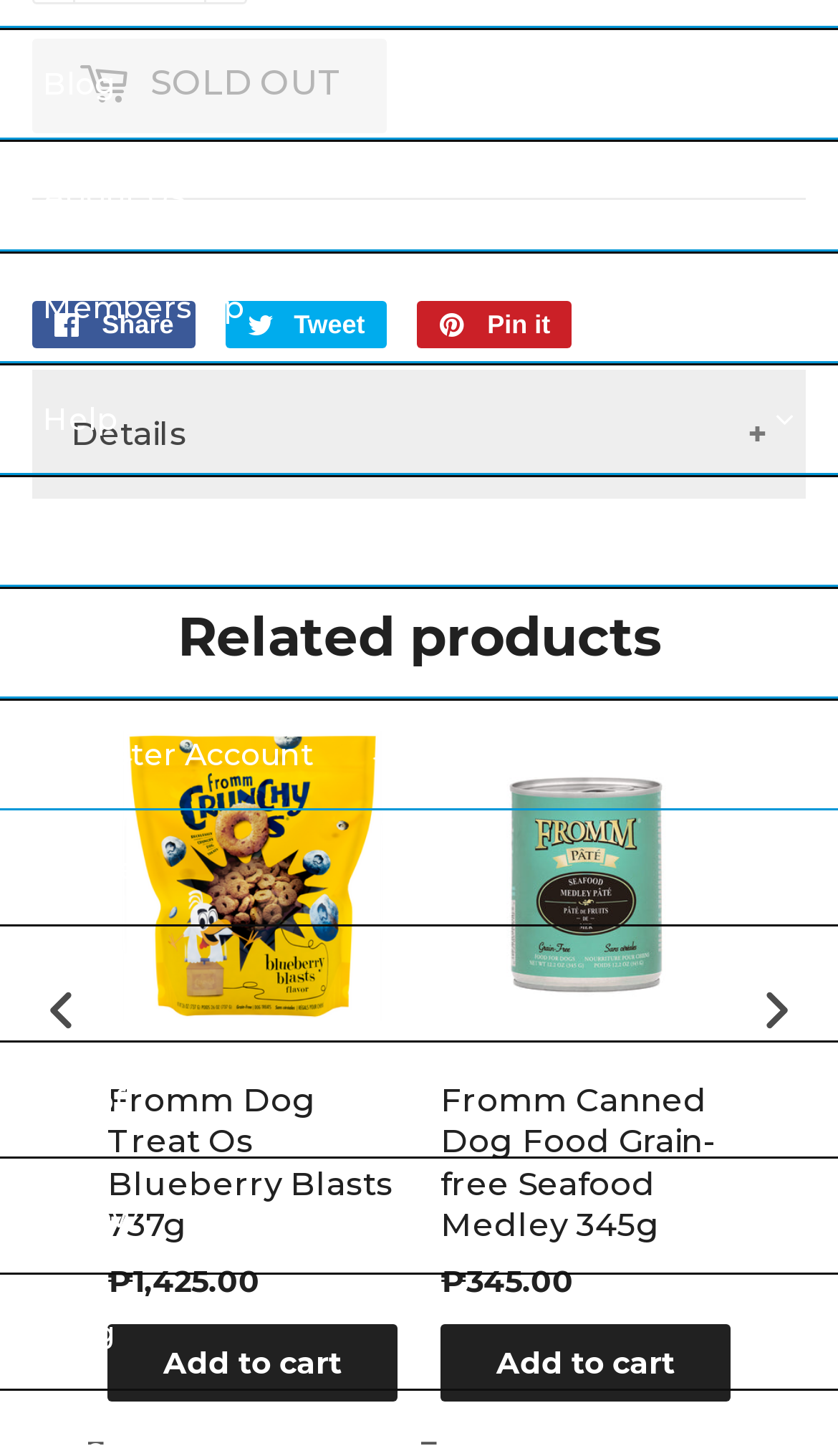Pinpoint the bounding box coordinates of the area that should be clicked to complete the following instruction: "Share on Facebook". The coordinates must be given as four float numbers between 0 and 1, i.e., [left, top, right, bottom].

[0.038, 0.206, 0.233, 0.239]